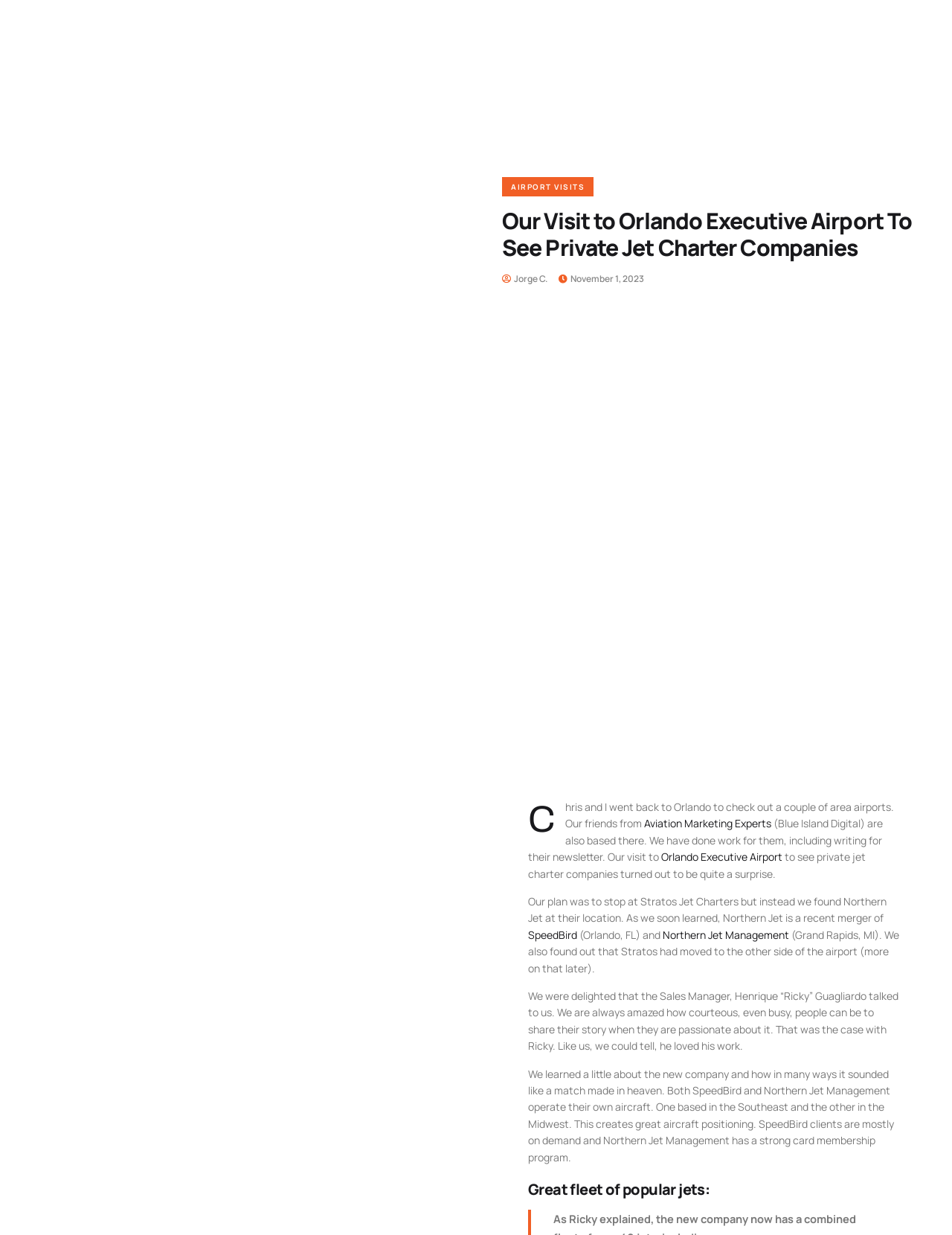Please reply to the following question with a single word or a short phrase:
What is the location of SpeedBird?

Orlando, FL